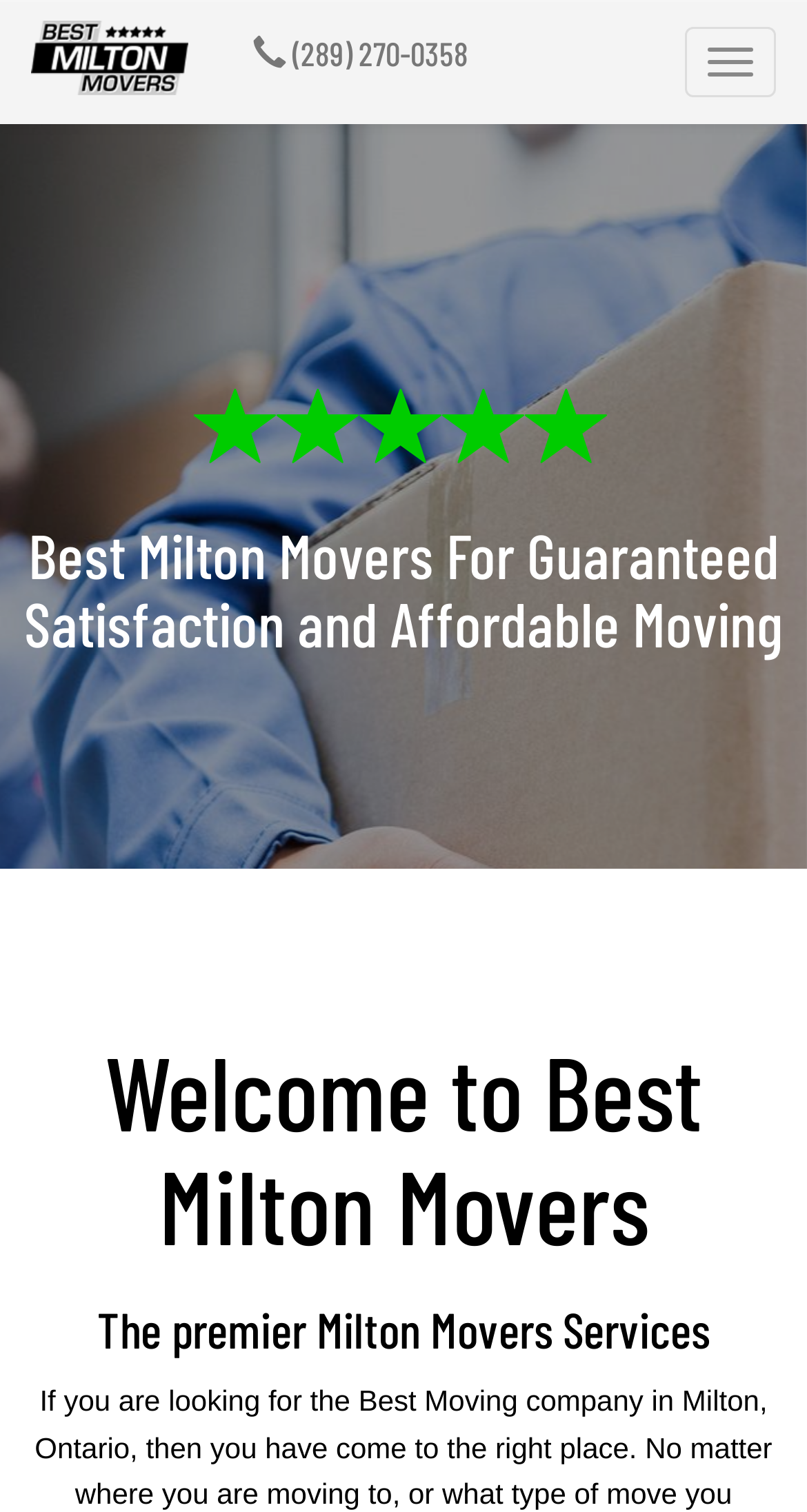What is the phone number of the moving company?
Based on the visual information, provide a detailed and comprehensive answer.

I found the phone number by looking at the link element that contains the phone number, which is '(289) 270-0358'. This element is located at the top of the page, indicating that it is a contact information for the moving company.